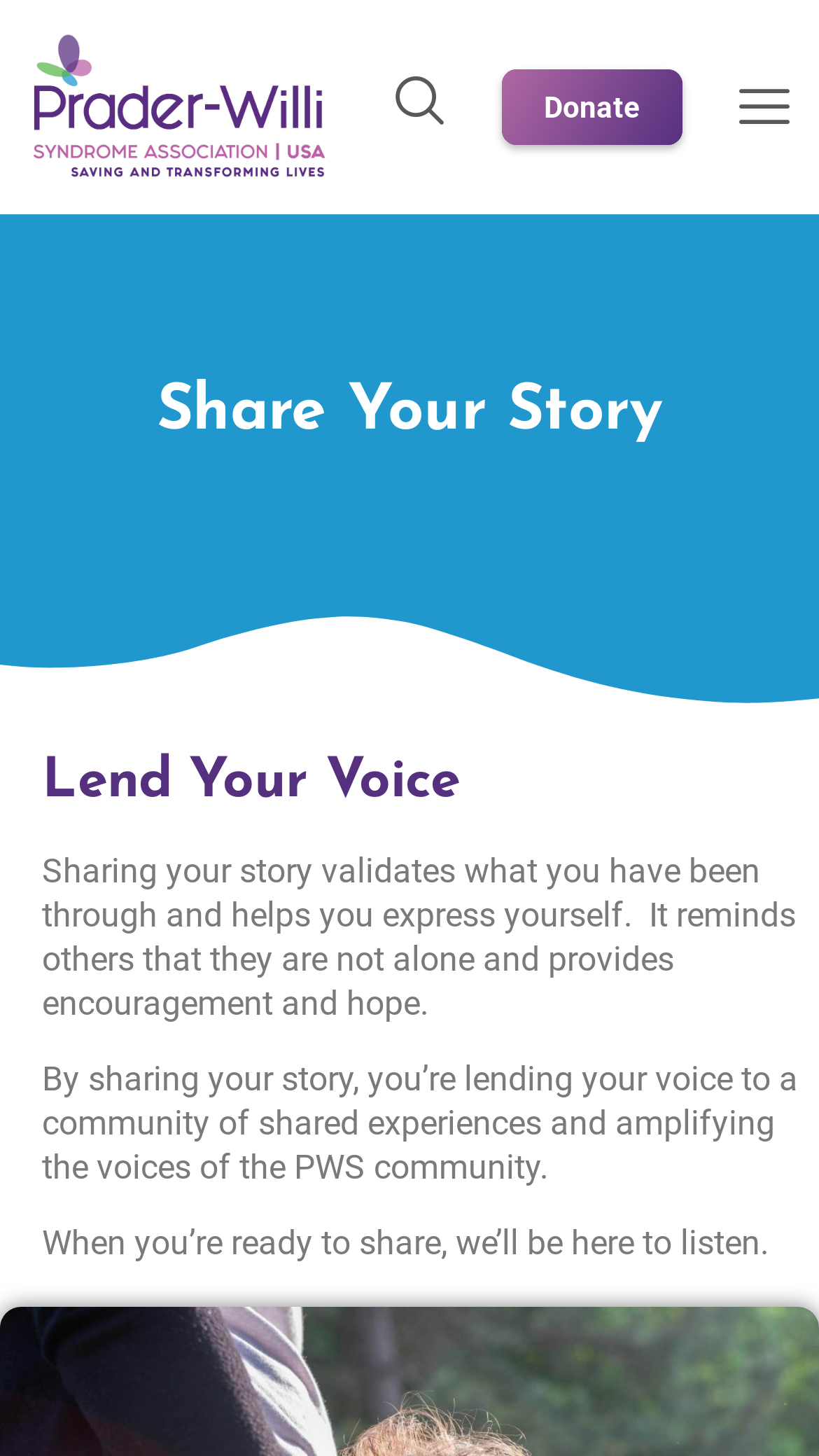Determine the bounding box for the UI element described here: "Menu".

[0.872, 0.039, 0.995, 0.108]